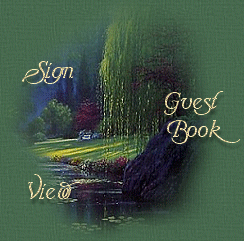What type of text is featured in the image?
Respond to the question with a single word or phrase according to the image.

Elegant, flowing text